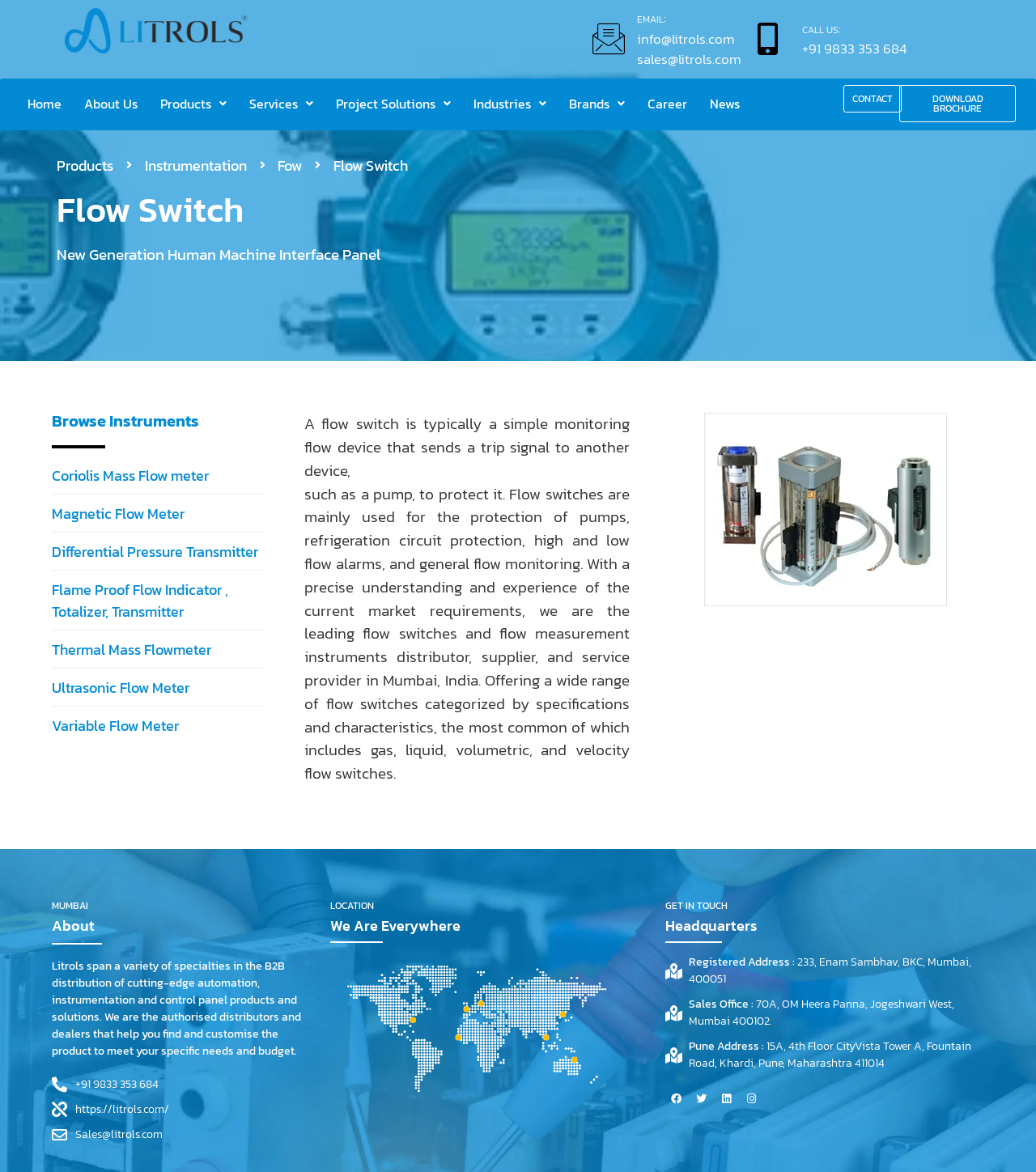What is the purpose of a flow switch?
Look at the image and provide a detailed response to the question.

I found the purpose of a flow switch by reading the text on the webpage, which says 'Flow switches are mainly used for the protection of pumps, refrigeration circuit protection, high and low flow alarms, and general flow monitoring'.